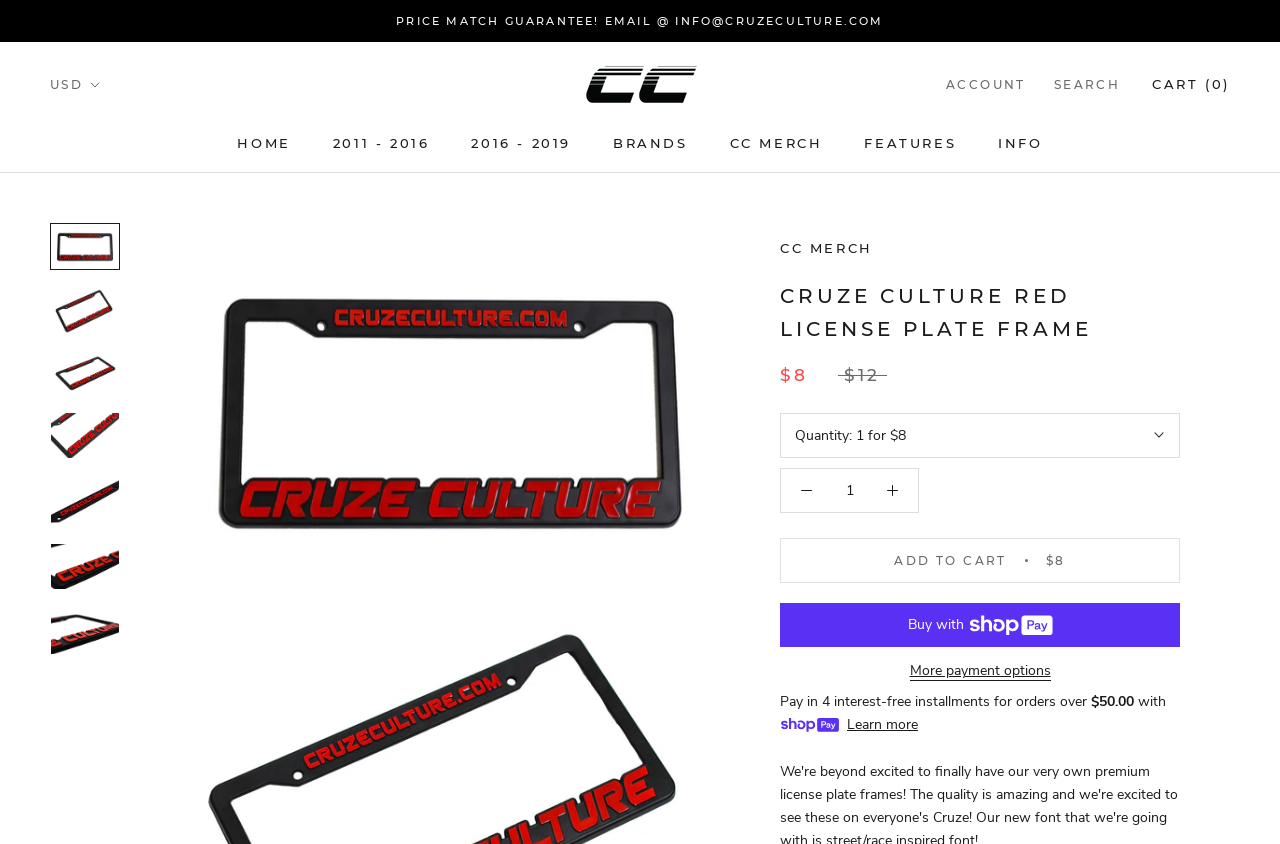Please locate the bounding box coordinates of the element that should be clicked to achieve the given instruction: "View the shopping cart".

[0.9, 0.09, 0.961, 0.109]